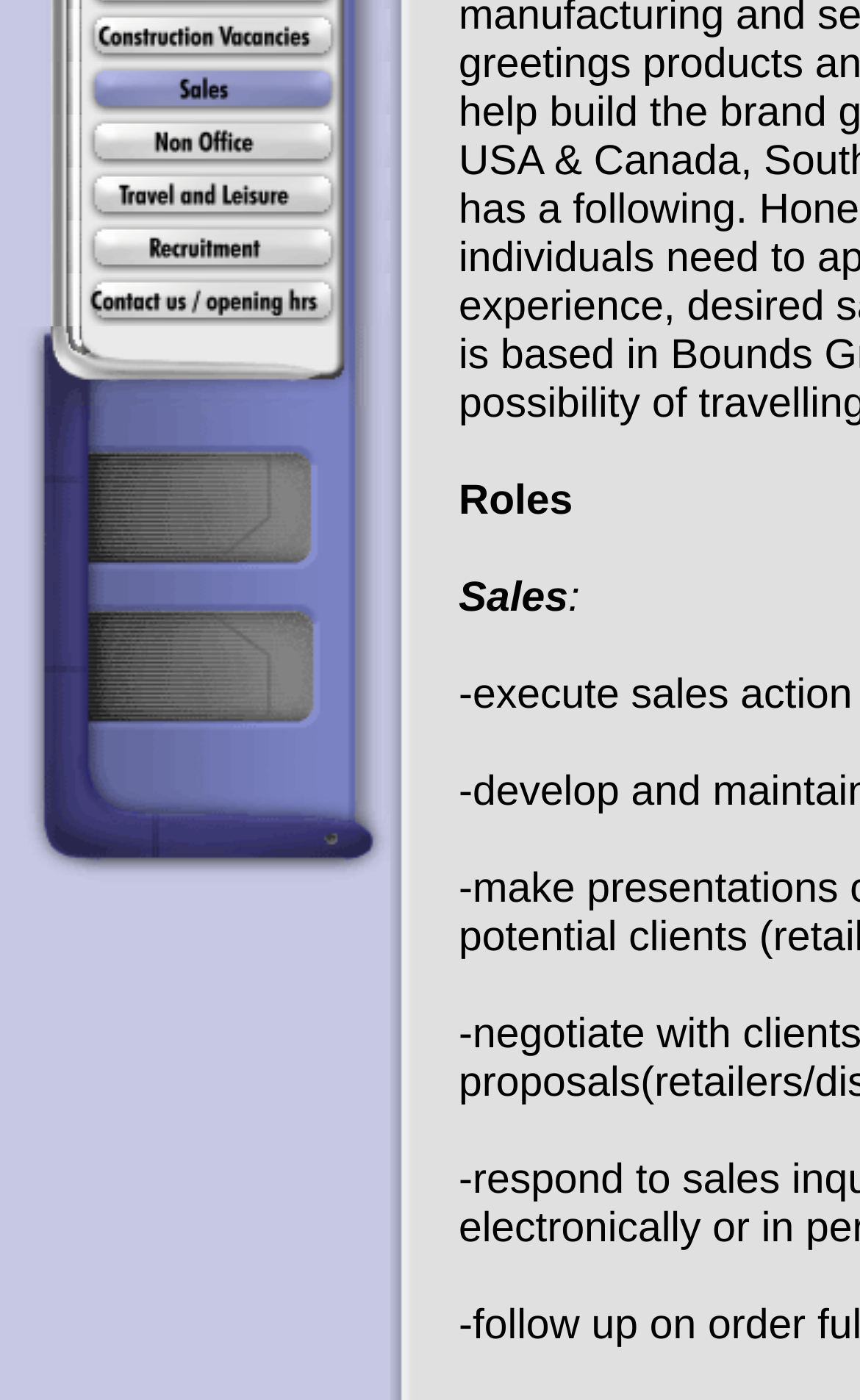Please determine the bounding box coordinates for the UI element described here. Use the format (top-left x, top-left y, bottom-right x, bottom-right y) with values bounded between 0 and 1: alt="Construction Vacancies" name="CM4all_102612"

[0.021, 0.025, 0.454, 0.049]